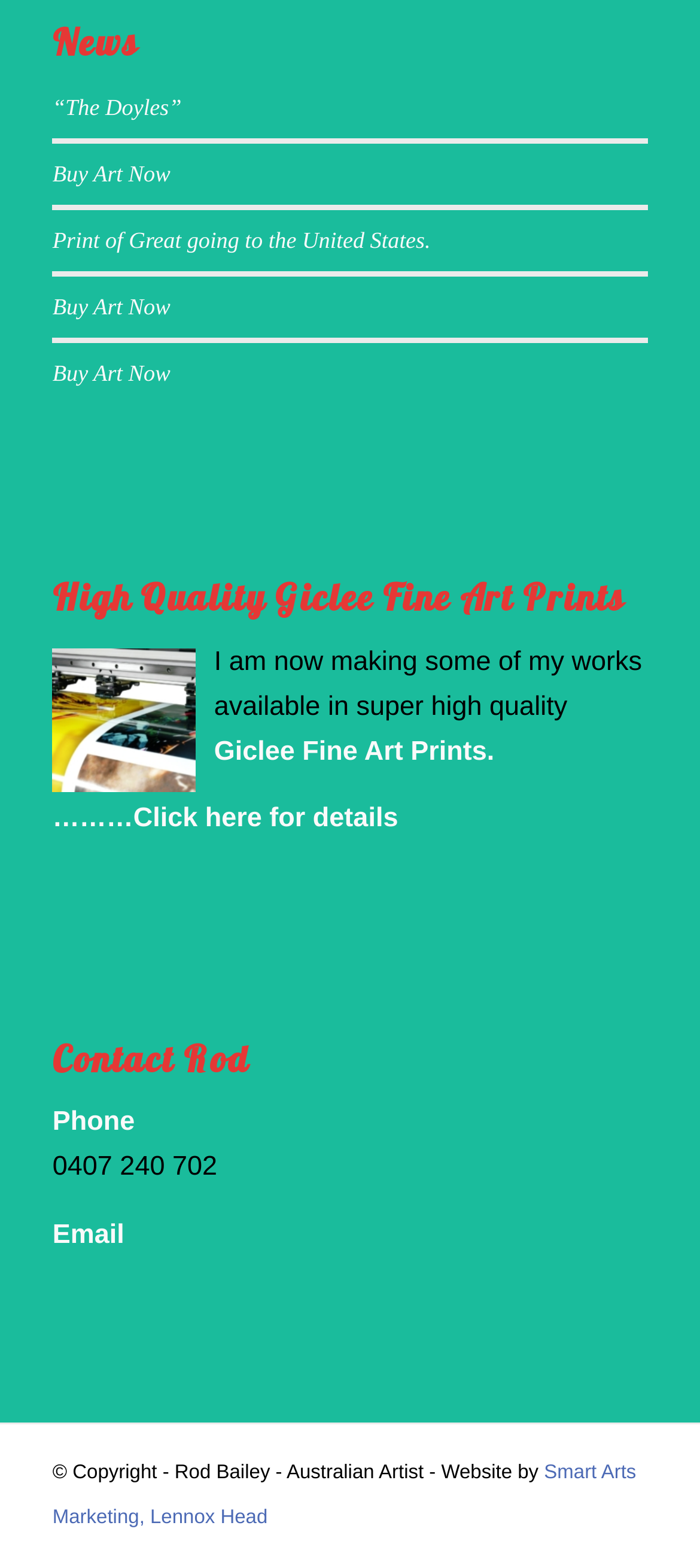Show the bounding box coordinates of the element that should be clicked to complete the task: "Learn more about high quality Giclee Fine Art Prints".

[0.075, 0.369, 0.925, 0.394]